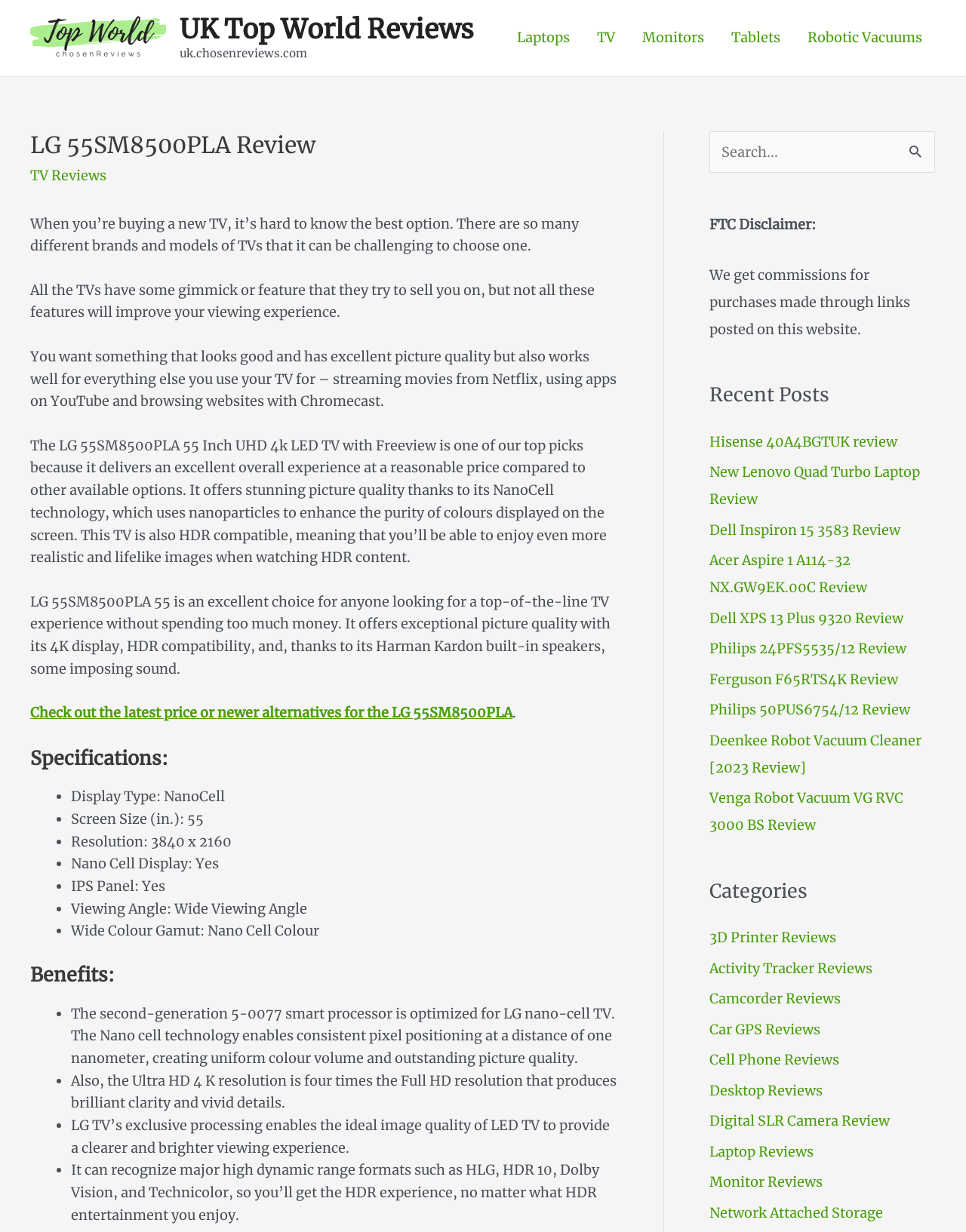Can you find the bounding box coordinates for the element to click on to achieve the instruction: "Click on the 'TV' link in the navigation menu"?

[0.604, 0.009, 0.651, 0.052]